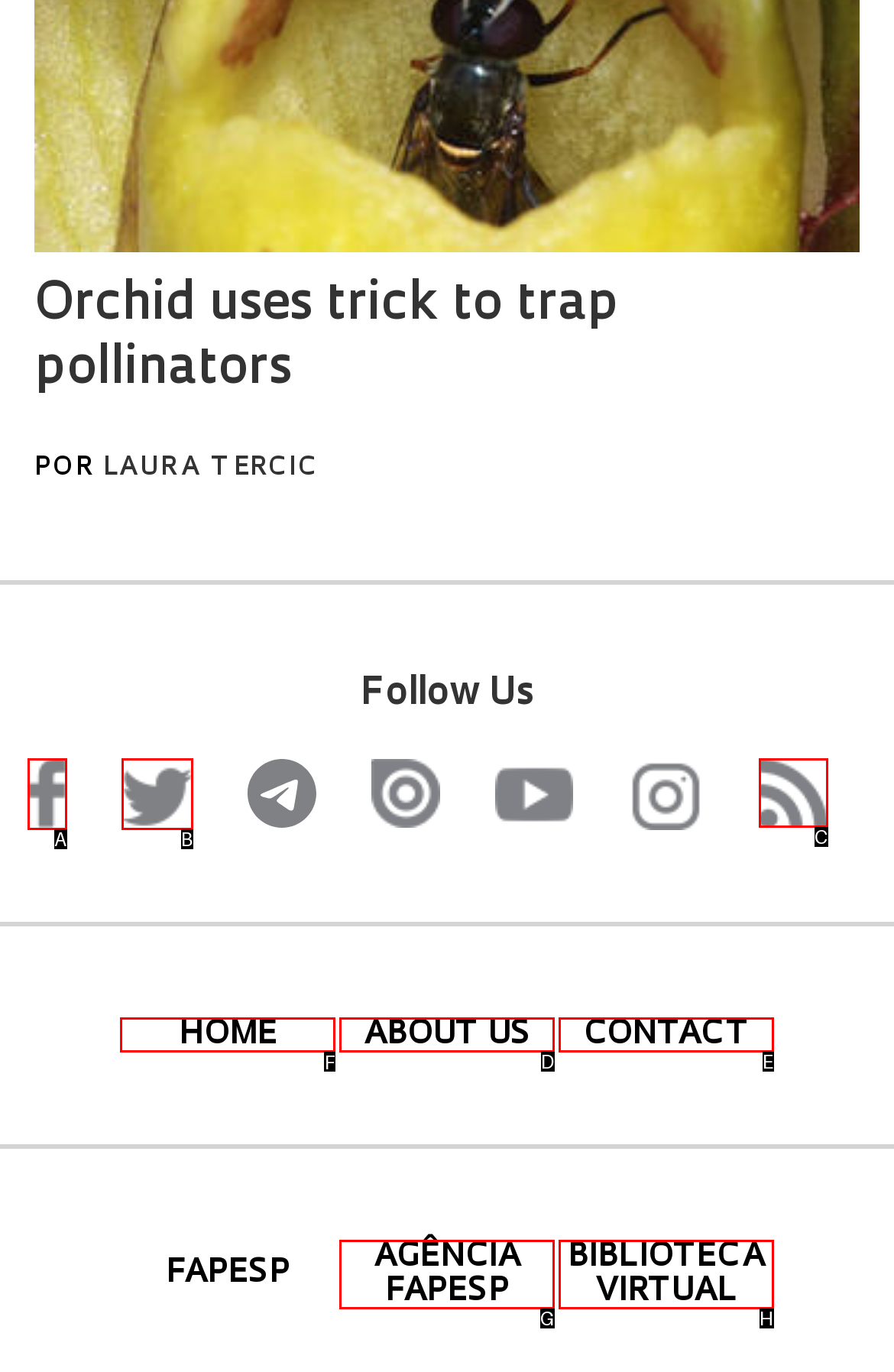Select the letter of the UI element that matches this task: Go to home page
Provide the answer as the letter of the correct choice.

F